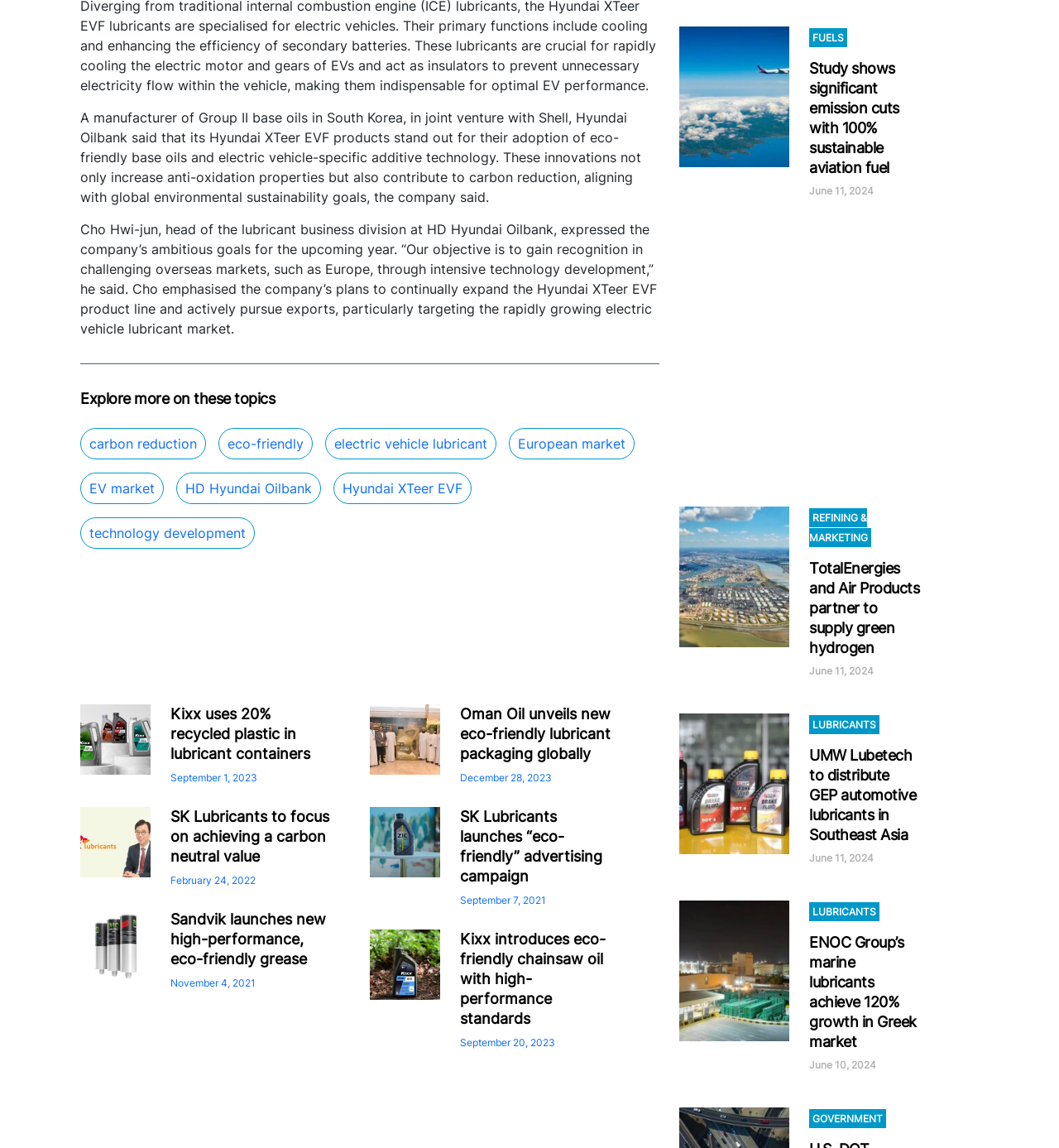Determine the bounding box for the HTML element described here: "GOVERNMENT". The coordinates should be given as [left, top, right, bottom] with each number being a float between 0 and 1.

[0.764, 0.966, 0.837, 0.983]